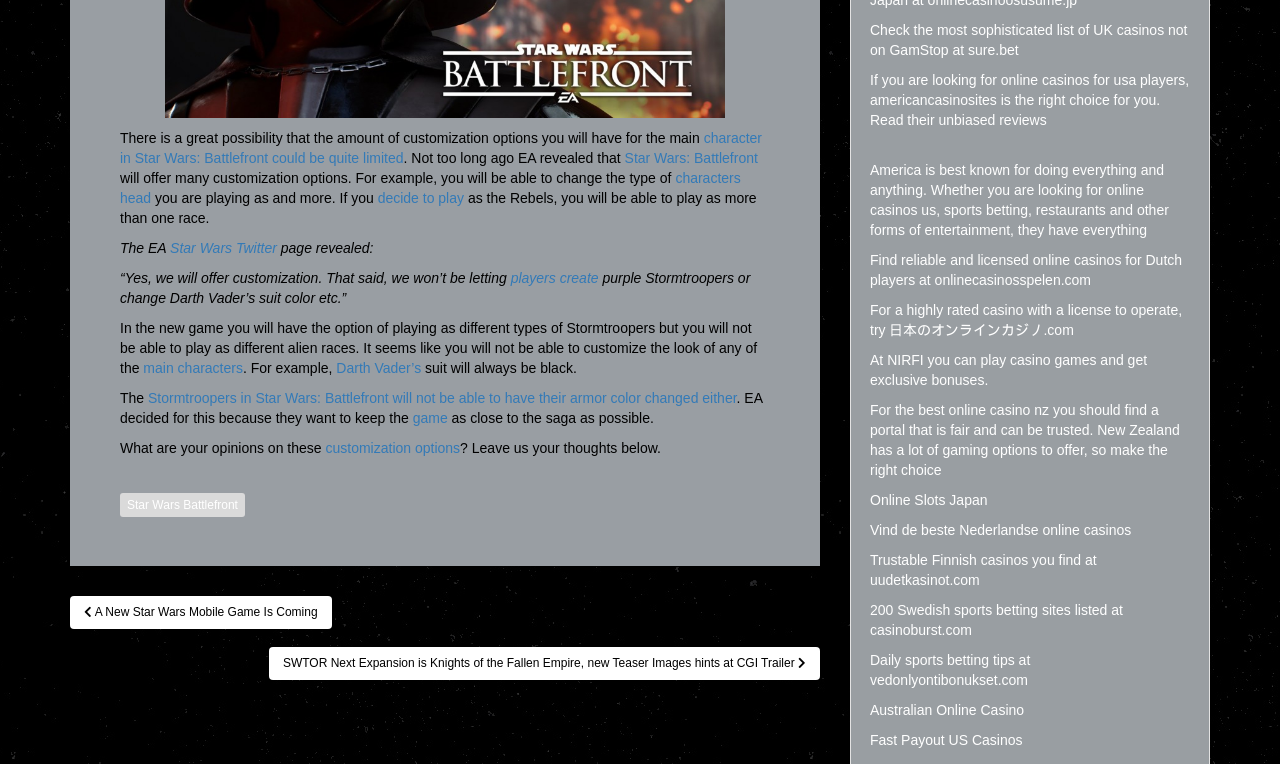What is the purpose of the EA Star Wars Twitter page?
Look at the image and provide a detailed response to the question.

The article mentions that the EA Star Wars Twitter page 'revealed' certain information about the game, suggesting that the page is used to share updates and details about the game.